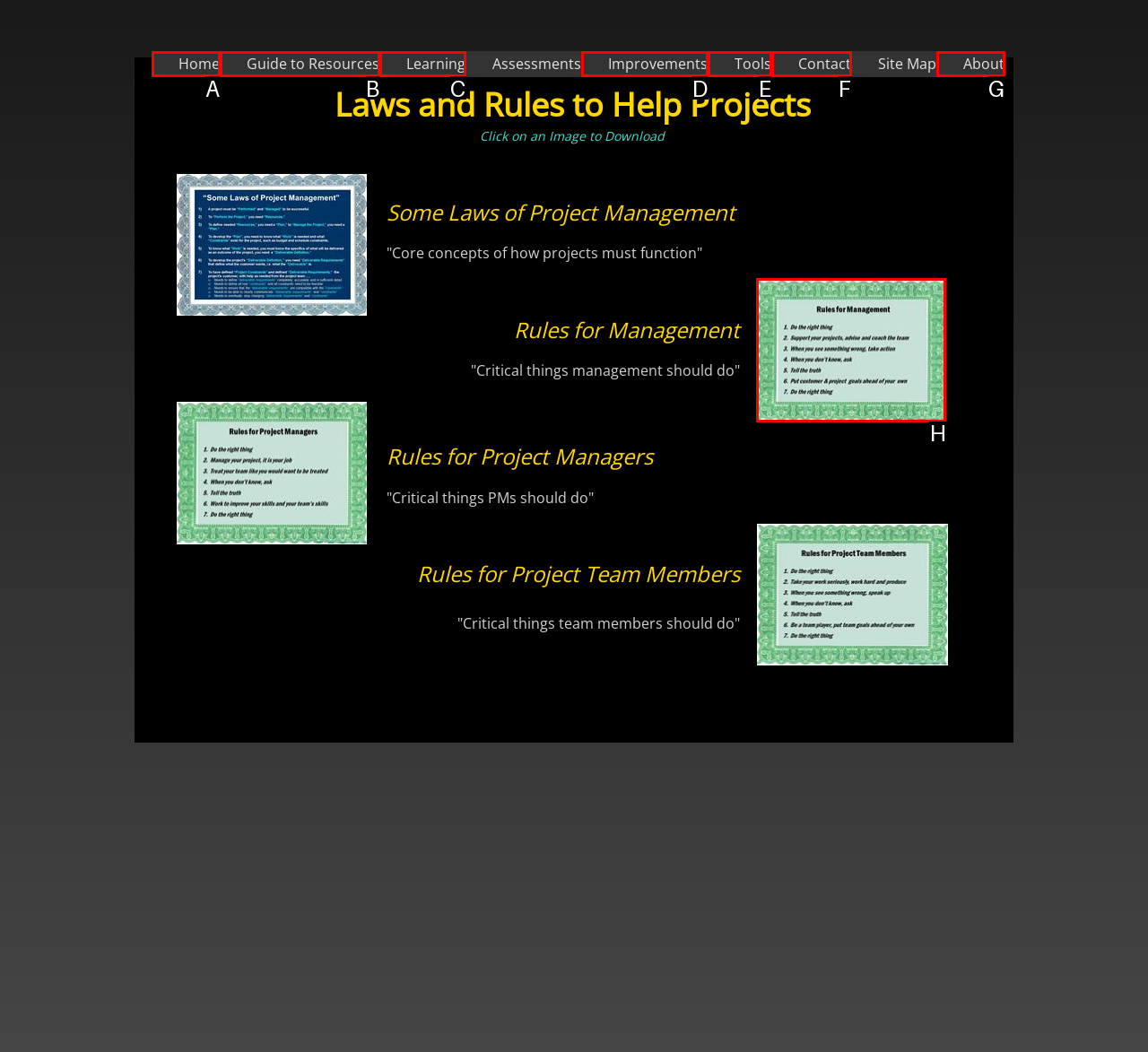Identify the correct UI element to click on to achieve the following task: download an image Respond with the corresponding letter from the given choices.

H